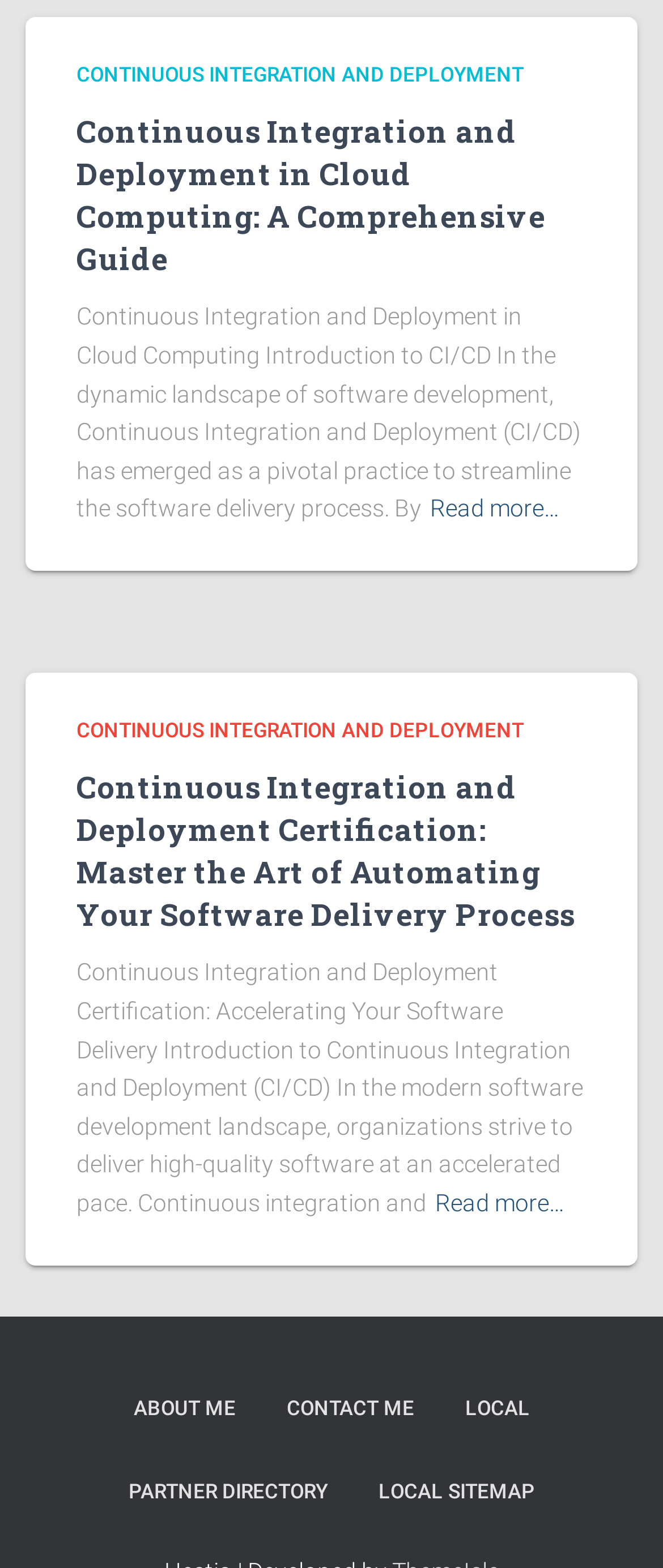Please find the bounding box coordinates (top-left x, top-left y, bottom-right x, bottom-right y) in the screenshot for the UI element described as follows: Local

[0.663, 0.872, 0.837, 0.925]